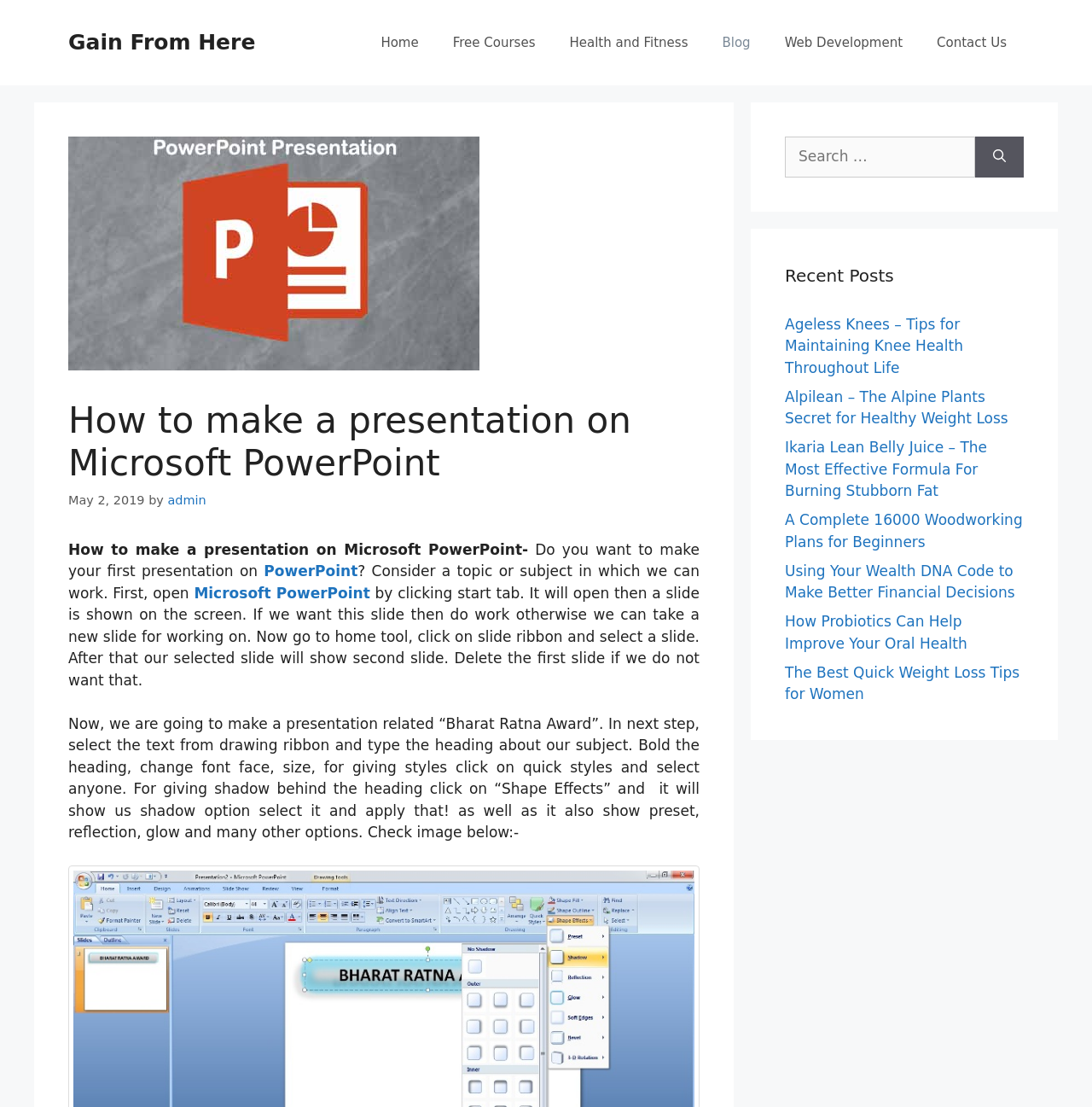What is the section below the navigation bar?
Using the visual information, respond with a single word or phrase.

Content